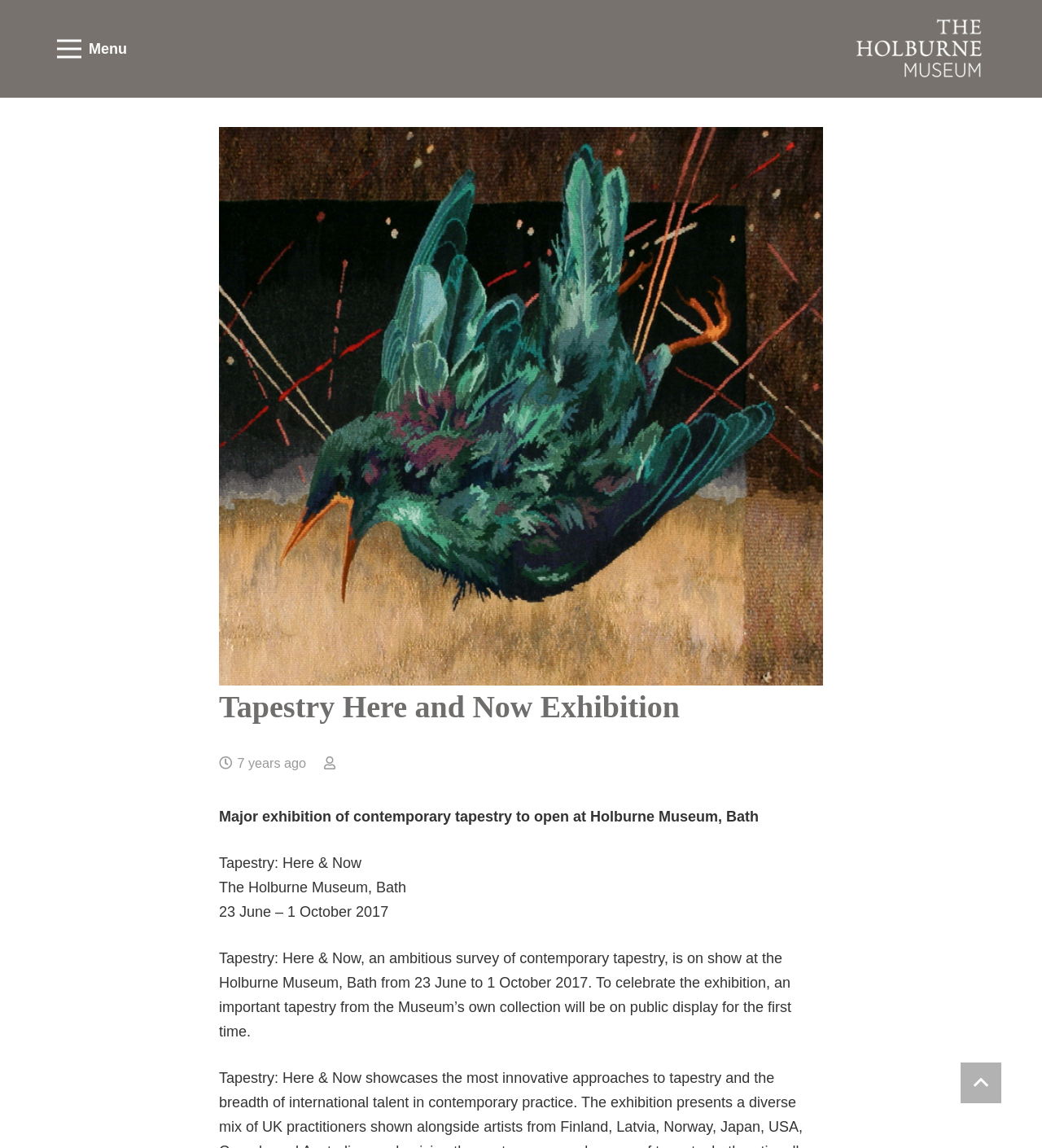What is the duration of the exhibition?
Ensure your answer is thorough and detailed.

I found the answer by reading the text '23 June – 1 October 2017' which is likely to be the duration of the exhibition.